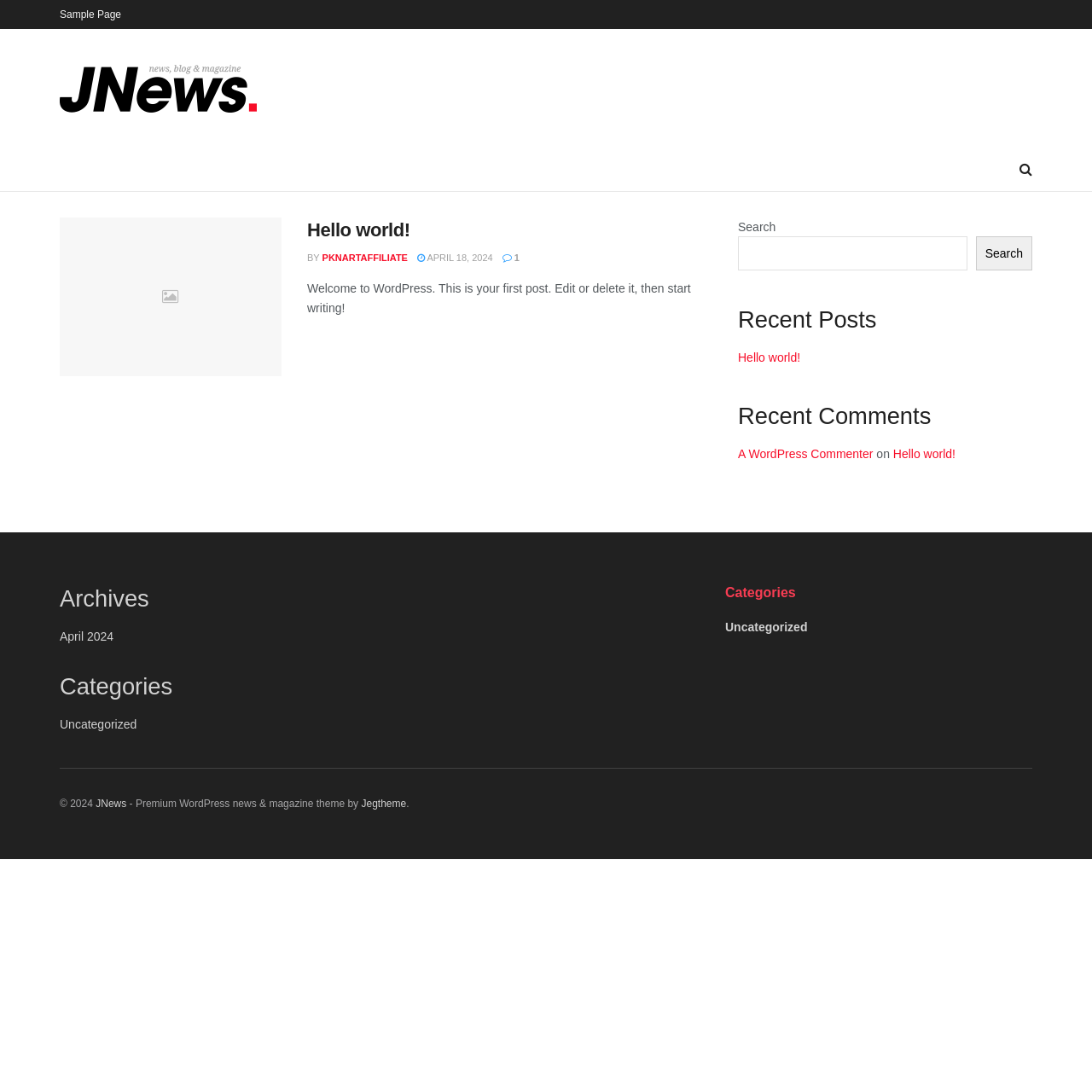What is the title of the first article?
Give a single word or phrase as your answer by examining the image.

Hello world!